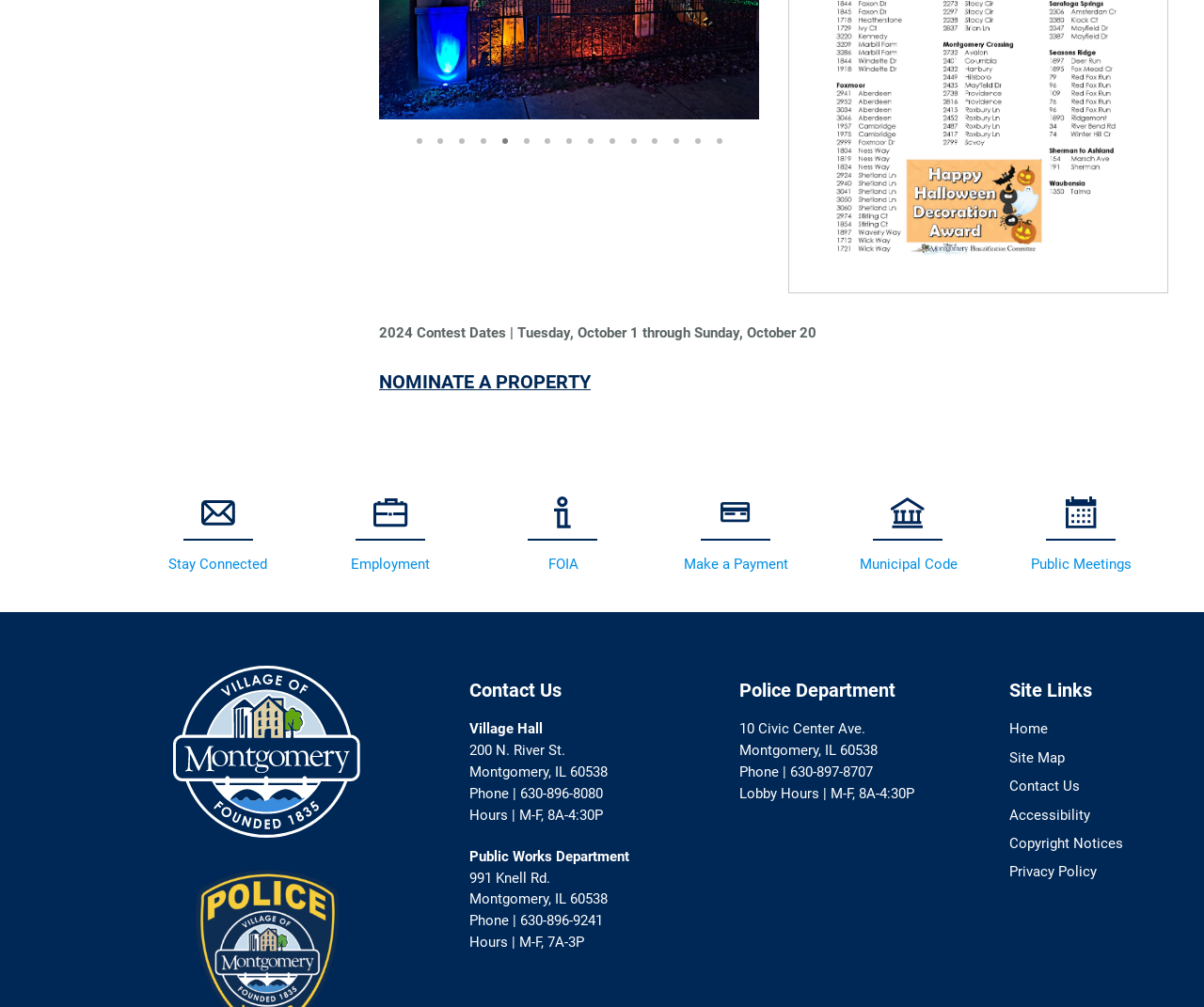Locate the bounding box coordinates of the element you need to click to accomplish the task described by this instruction: "Click on the 'Request a Quote' link".

None